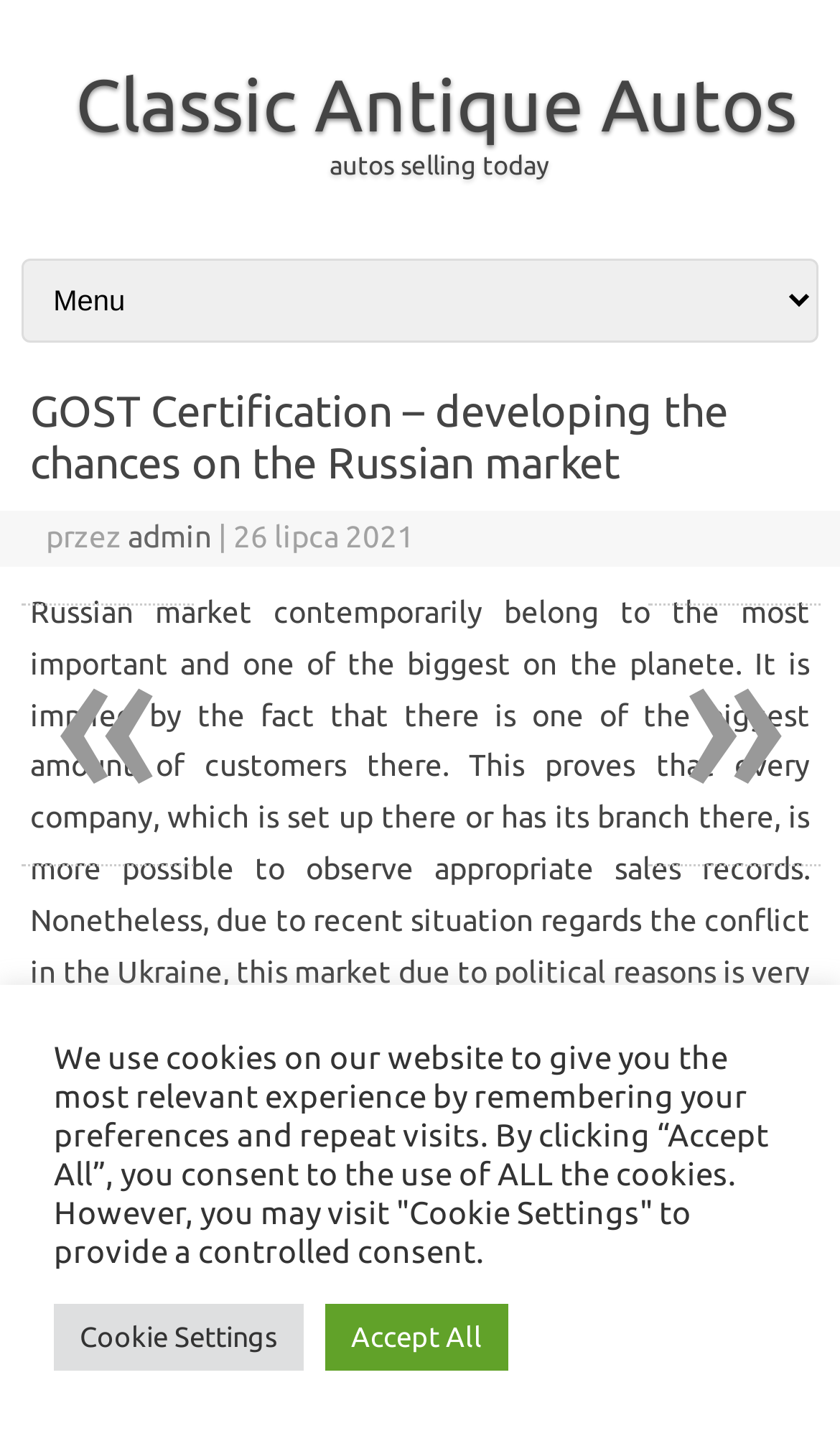Using the webpage screenshot and the element description admin, determine the bounding box coordinates. Specify the coordinates in the format (top-left x, top-left y, bottom-right x, bottom-right y) with values ranging from 0 to 1.

[0.152, 0.363, 0.252, 0.387]